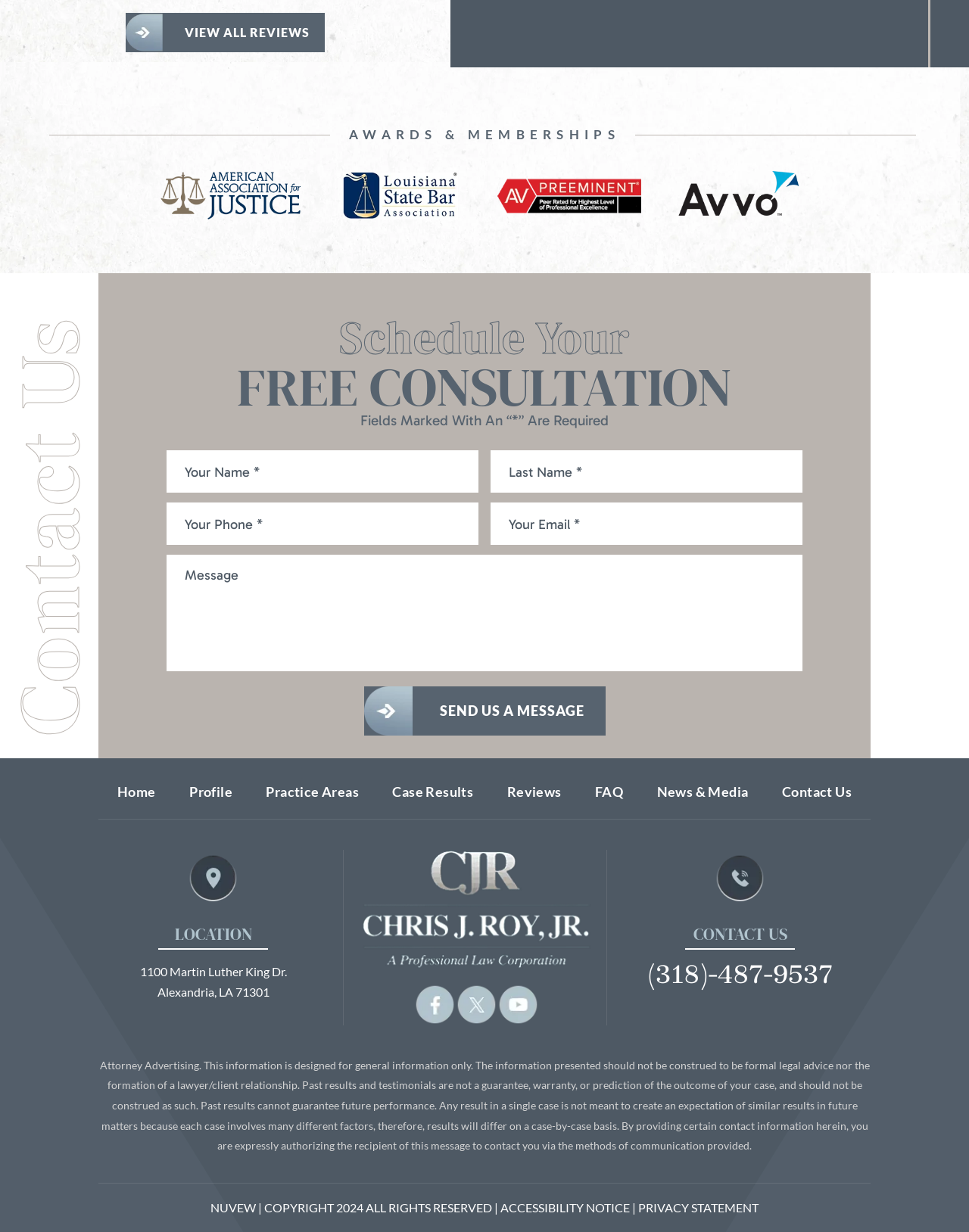Identify the bounding box coordinates for the UI element mentioned here: "value="Send Us A Message"". Provide the coordinates as four float values between 0 and 1, i.e., [left, top, right, bottom].

[0.375, 0.557, 0.625, 0.597]